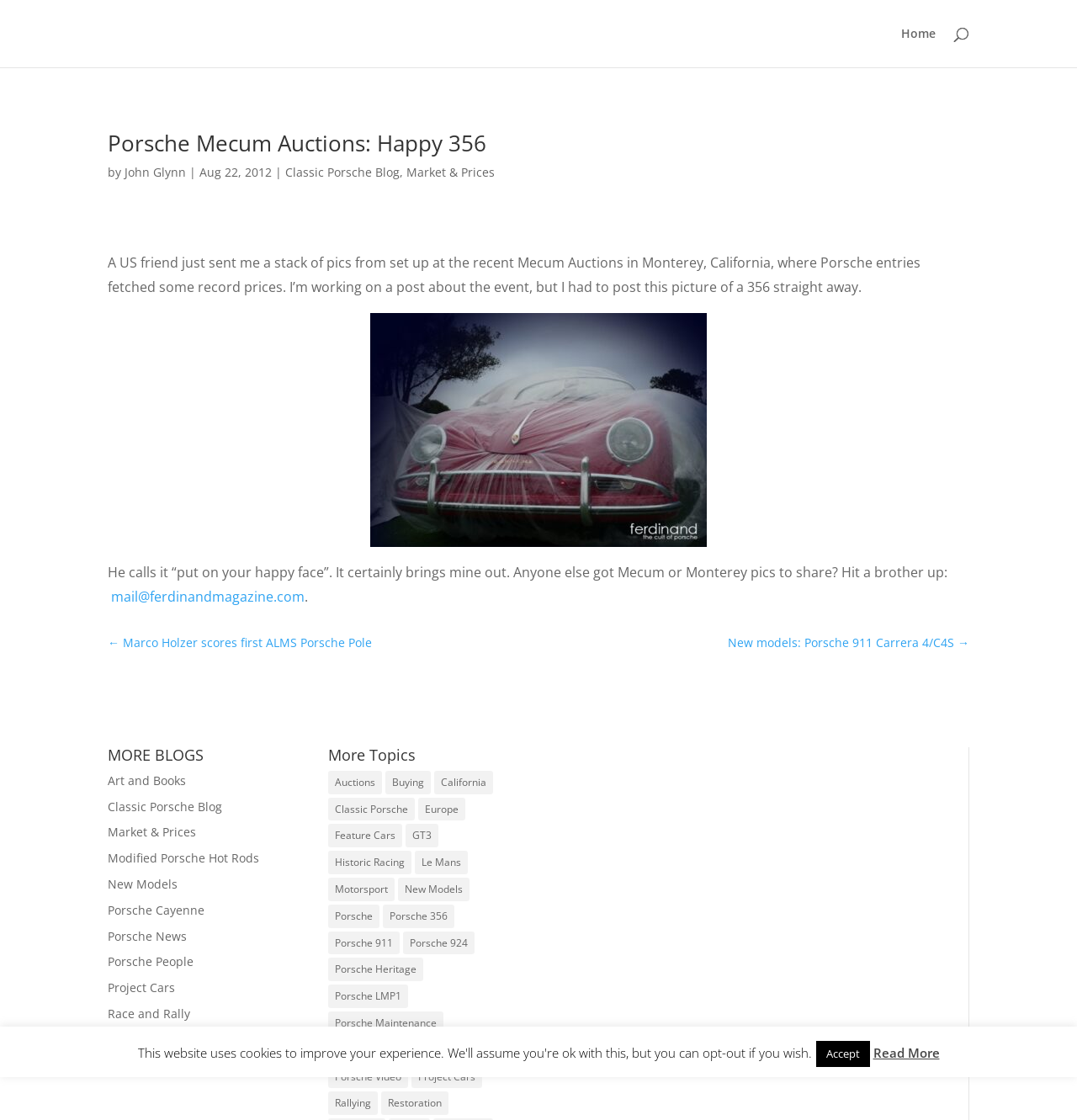What is the date of the blog post?
From the image, respond with a single word or phrase.

Aug 22, 2012